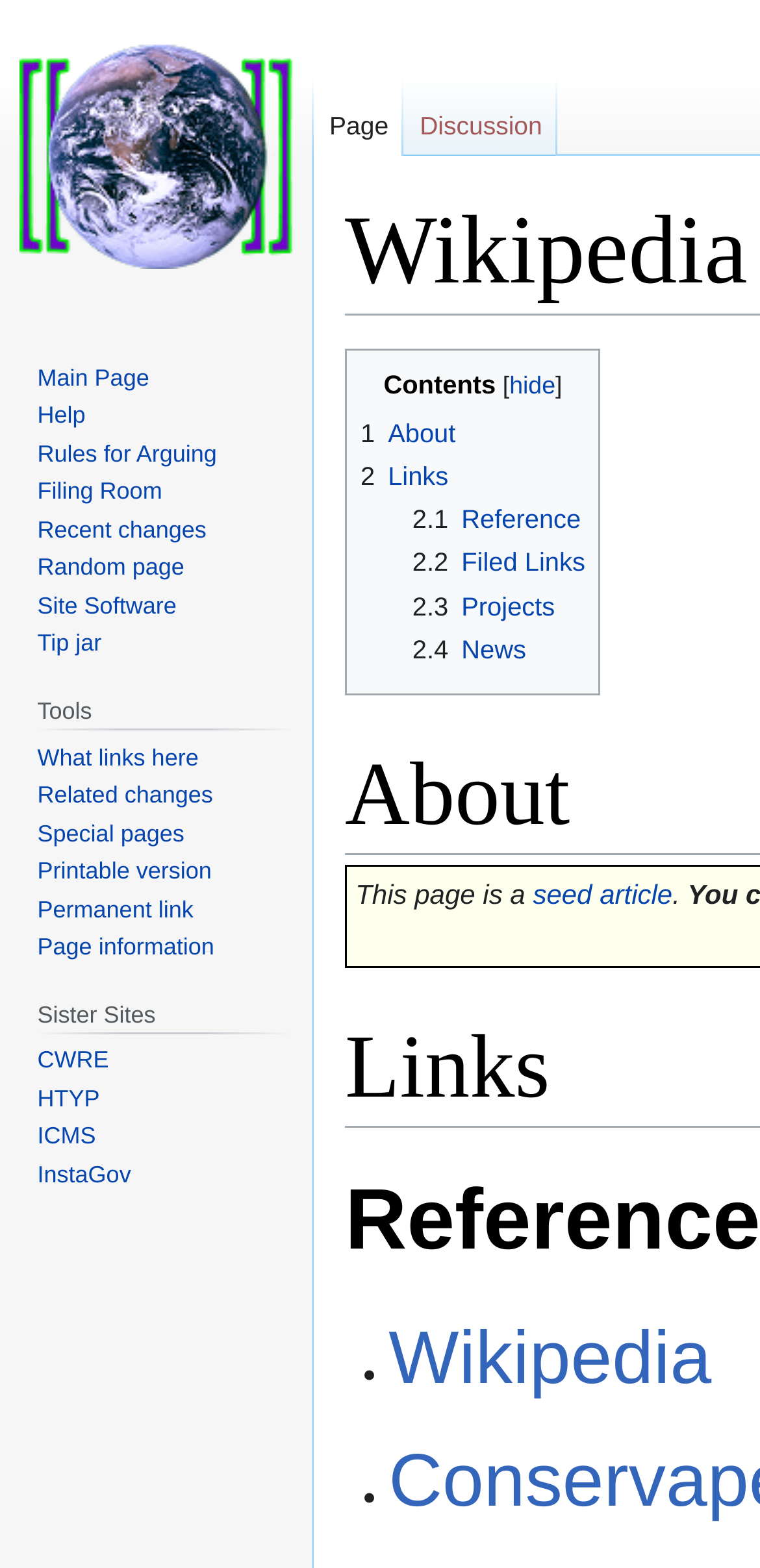Identify the bounding box coordinates of the region I need to click to complete this instruction: "View Contents".

[0.505, 0.235, 0.652, 0.254]